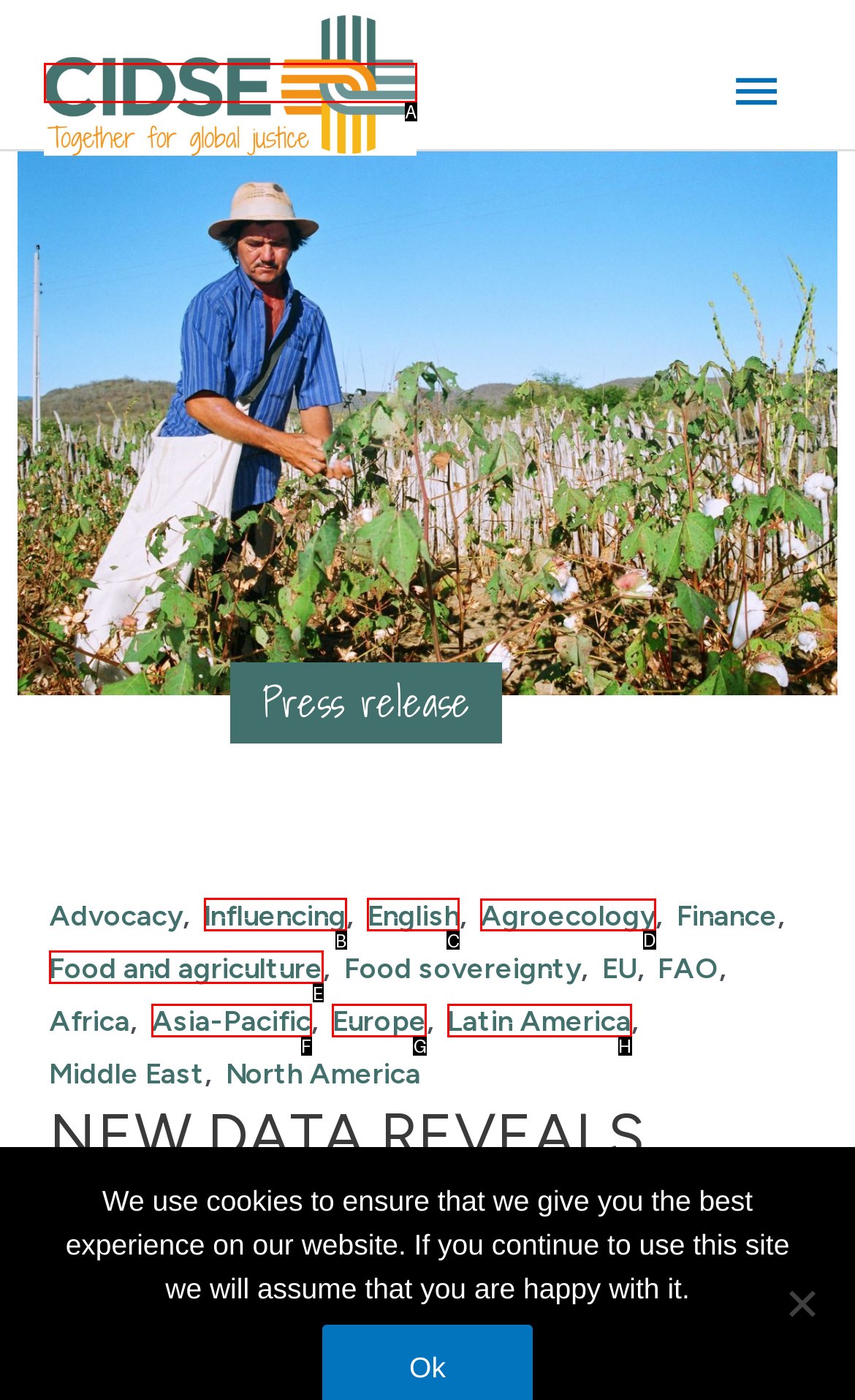What option should you select to complete this task: Explore the topic of agroecology? Indicate your answer by providing the letter only.

D